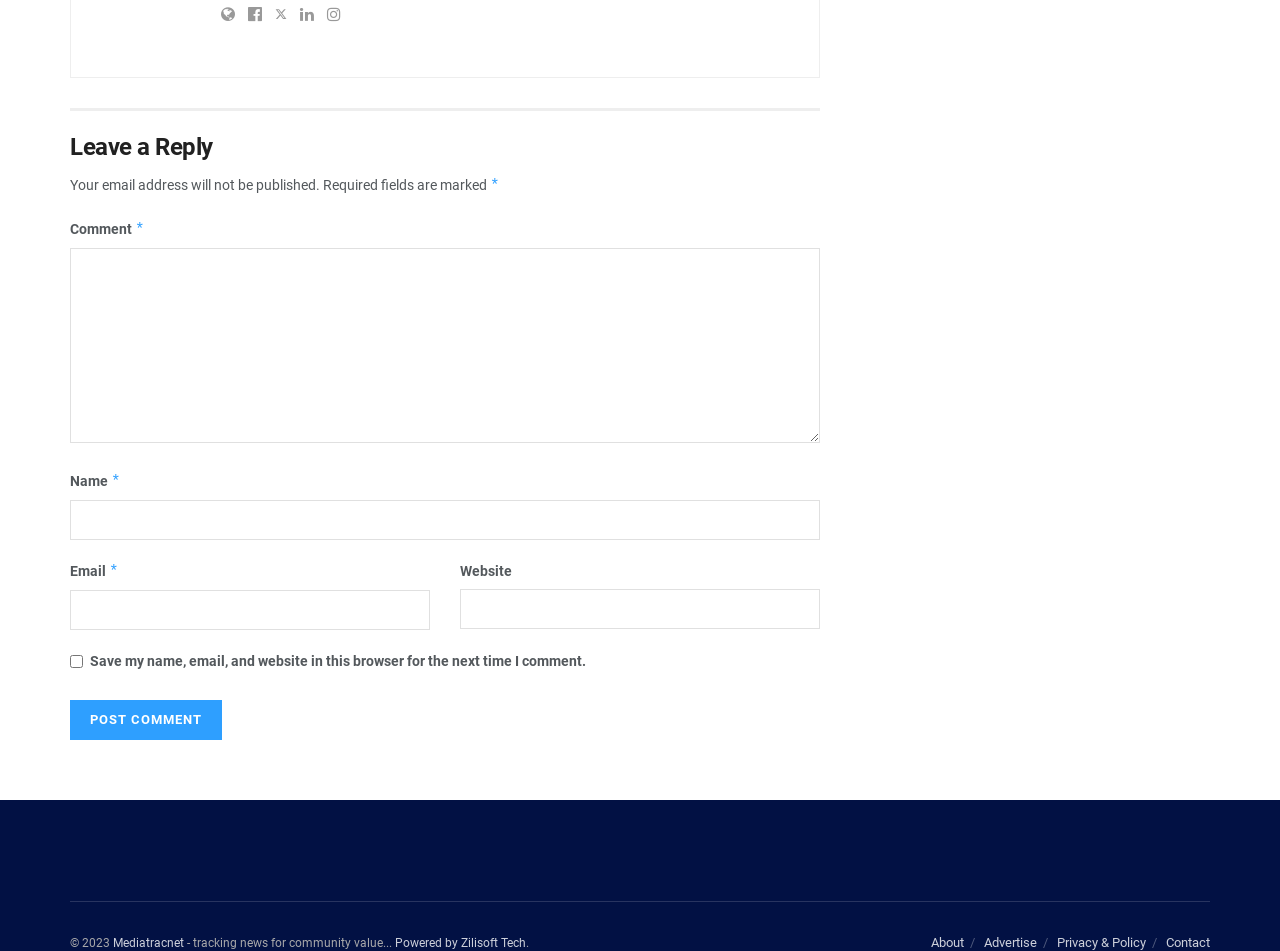Please answer the following question using a single word or phrase: 
What is the copyright year of the webpage?

2023